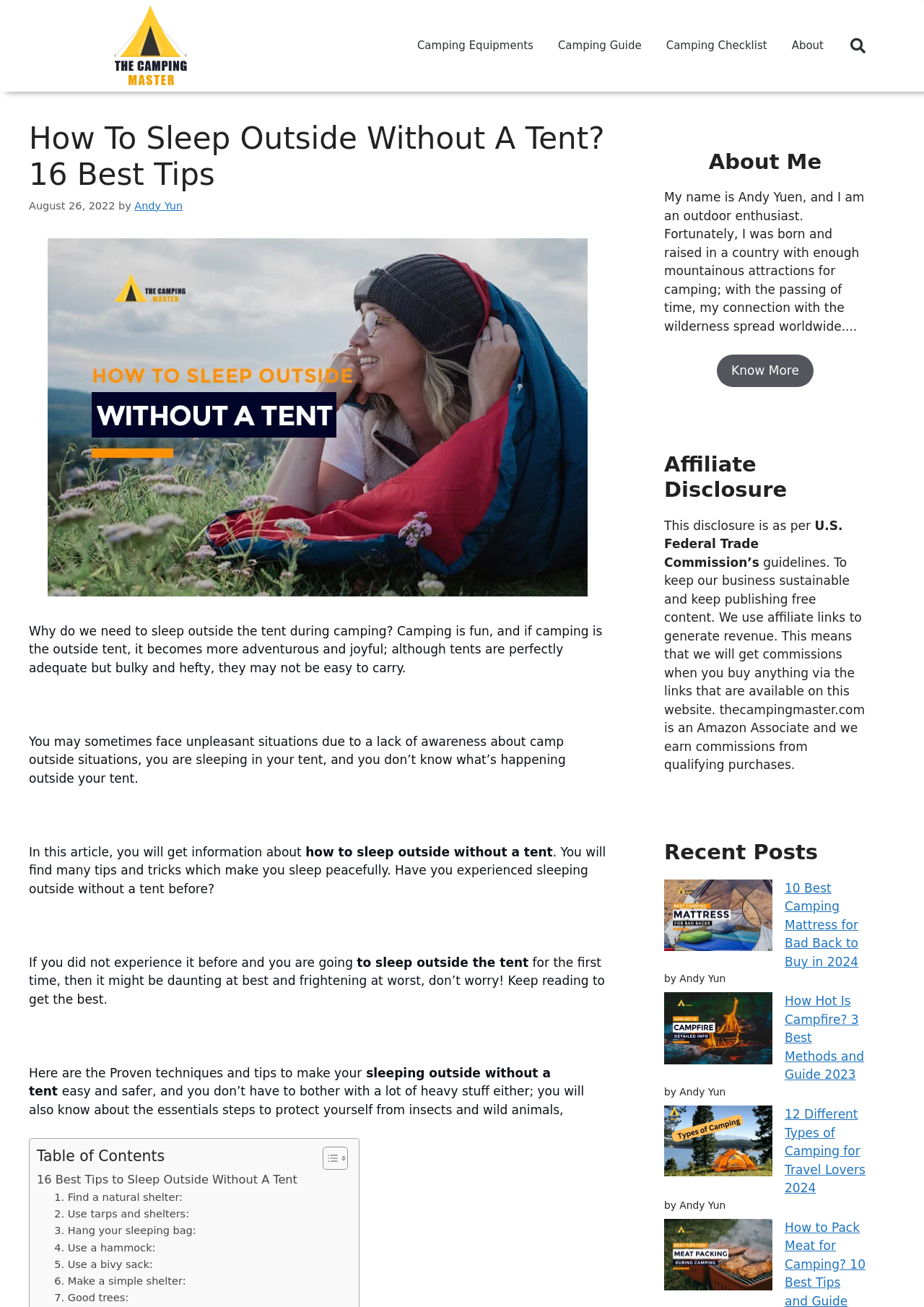Please find the bounding box for the UI component described as follows: "Search".

[0.912, 0.023, 0.945, 0.047]